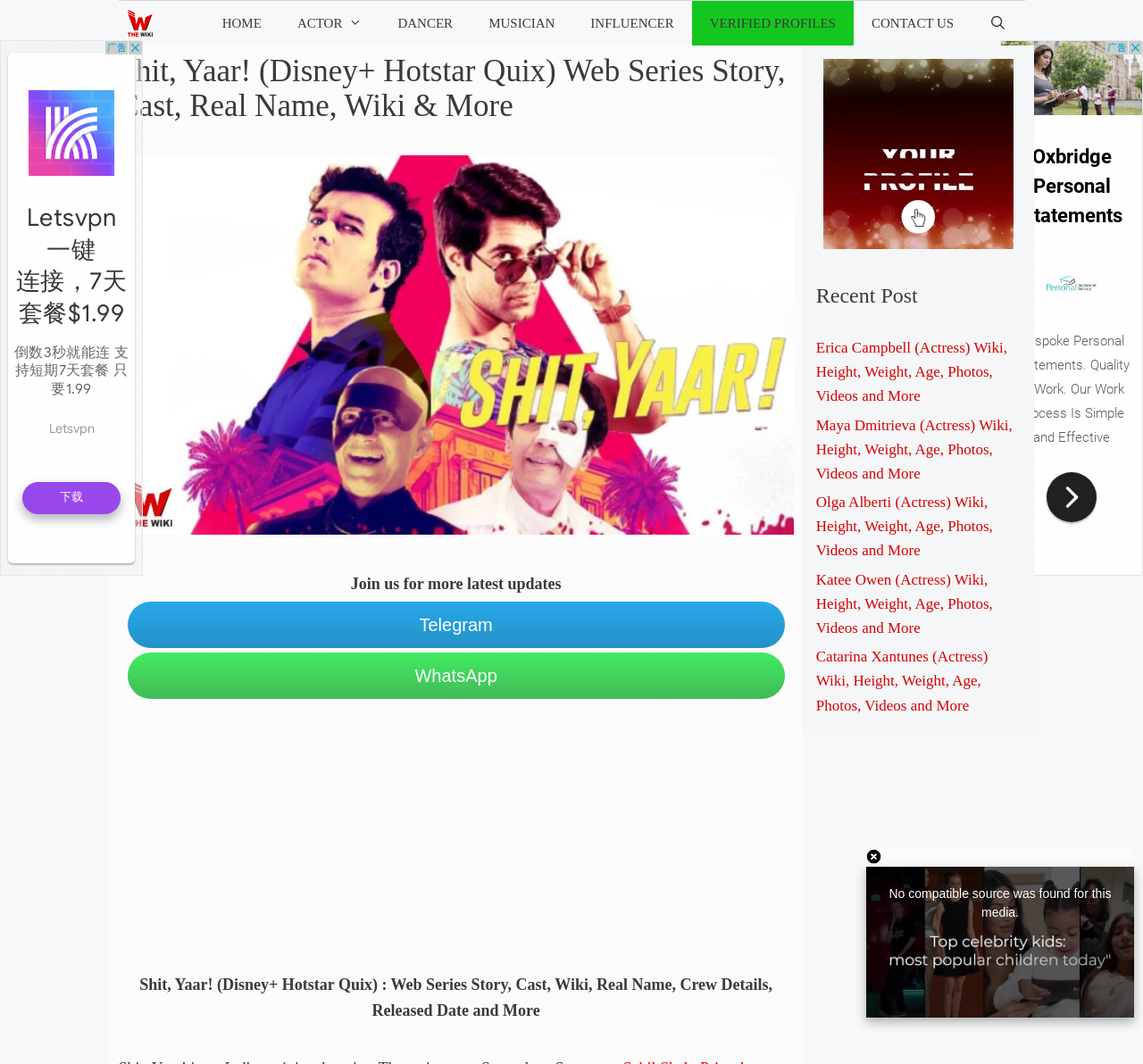Create a detailed narrative of the webpage’s visual and textual elements.

This webpage is about the web series "Shit, Yaar!" on Disney+ Hotstar Quix, providing information on its story, cast, real name, wiki, and more. At the top, there is a navigation bar with links to "The Wiki", "HOME", "ACTOR", "DANCER", "MUSICIAN", "INFLUENCER", "VERIFIED PROFILES", "CONTACT US", and "Open Search Bar". 

Below the navigation bar, there is a large header section with a heading that matches the title of the webpage. To the right of the heading, there is a large image related to the web series. 

On the left side of the page, there are three advertisements in the form of iframes. On the right side, there are three sections with links to recent posts, including "Erica Campbell (Actress) Wiki", "Maya Dmitrieva (Actress) Wiki", and several others. 

In the middle of the page, there is a section with text "Join us for more latest updates" followed by links to "Telegram" and "WhatsApp". Below this section, there is another iframe advertisement. 

At the bottom of the page, there is a long paragraph of text providing more information about the web series, including its story, cast, wiki, real name, crew details, released date, and more.